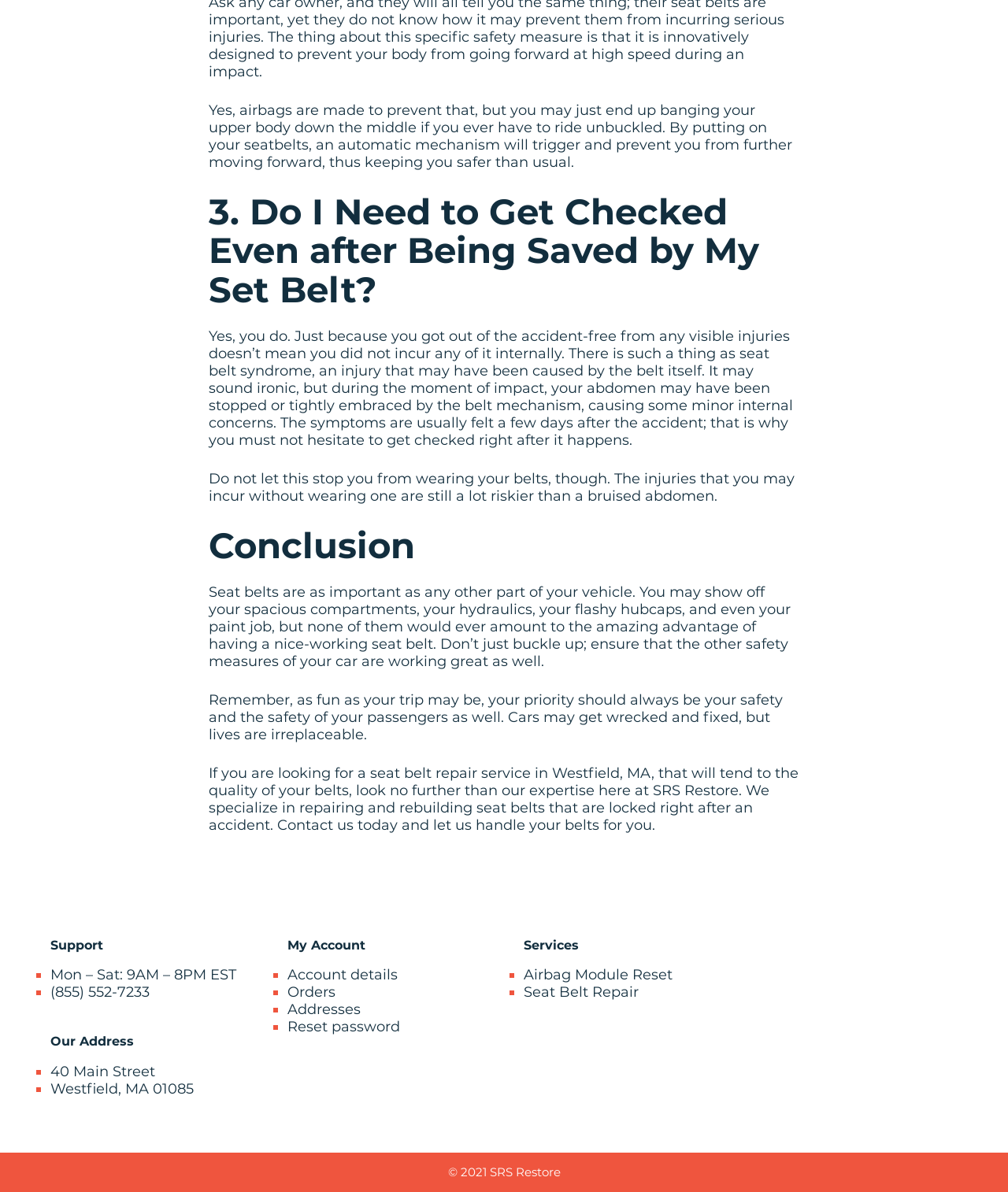Pinpoint the bounding box coordinates of the element you need to click to execute the following instruction: "View 'Airbag Module Reset' service". The bounding box should be represented by four float numbers between 0 and 1, in the format [left, top, right, bottom].

[0.52, 0.811, 0.667, 0.825]